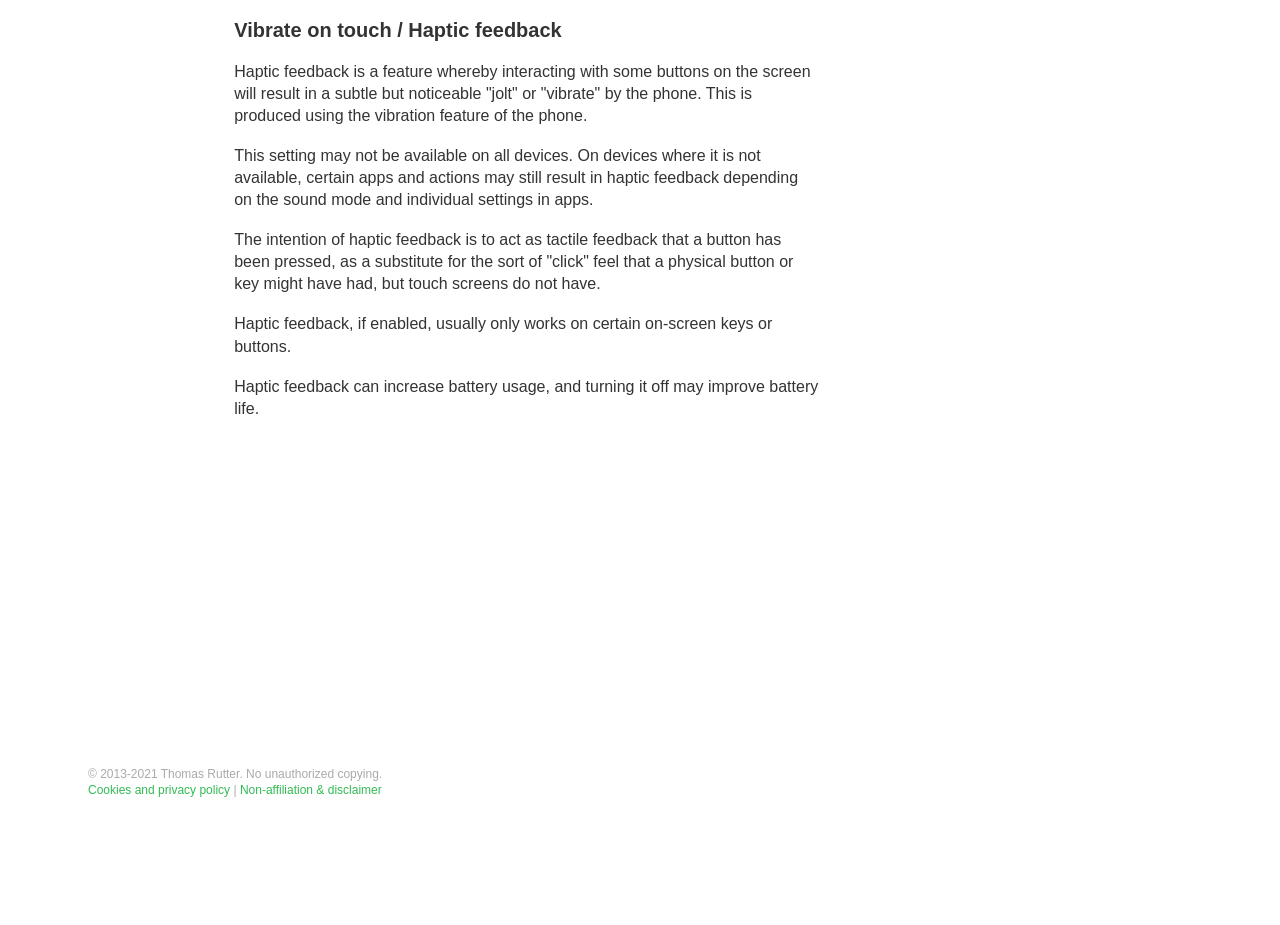Please answer the following question using a single word or phrase: 
What is the potential drawback of haptic feedback?

Increased battery usage